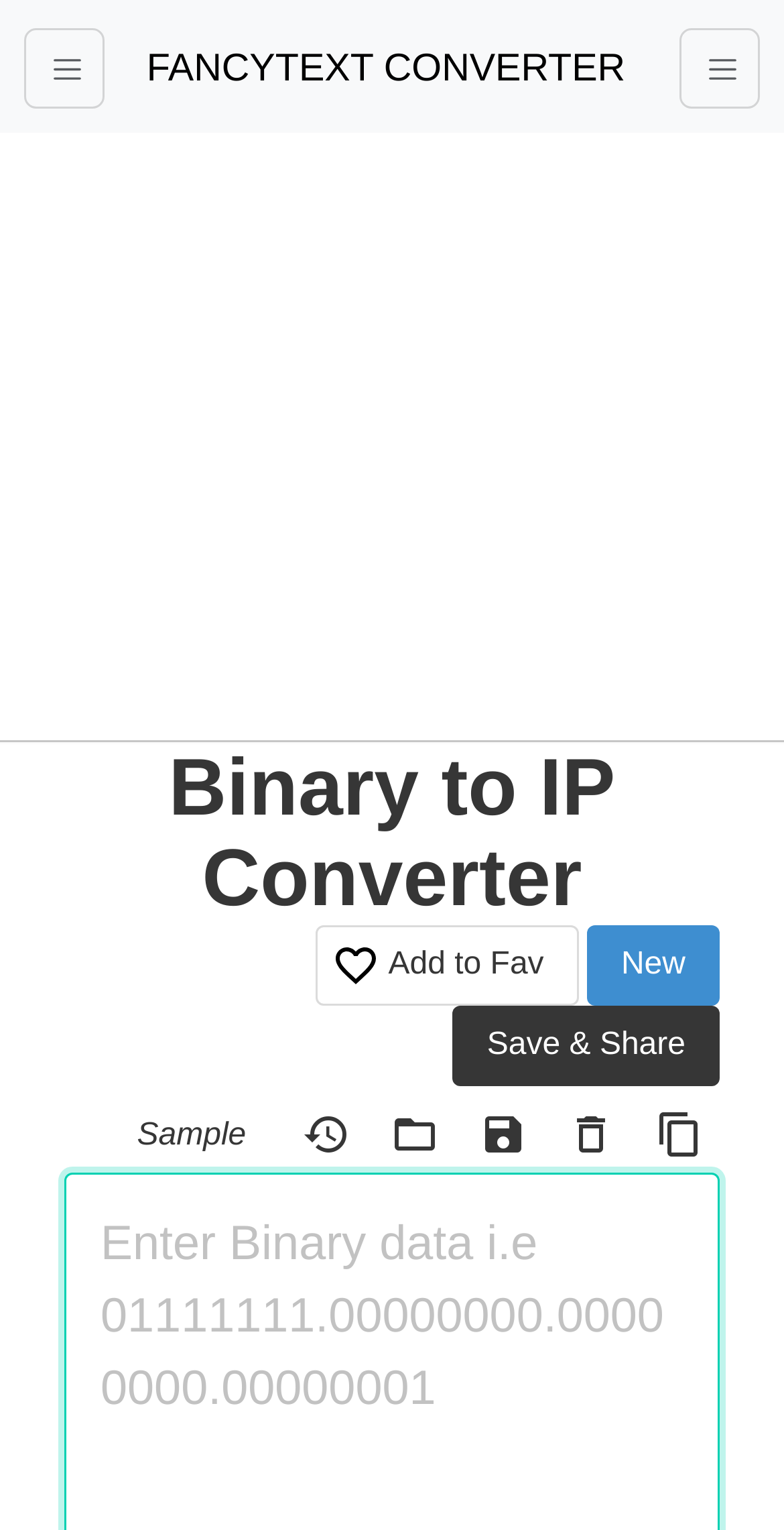Create a detailed narrative of the webpage’s visual and textual elements.

The webpage is a Binary to IP converter online tool that allows users to convert Binary numbers to IP addresses. At the top left corner, there is a button to toggle navigation. Next to it, there is a link to "FANCYTEXT CONVERTER" with a heading of the same name. On the opposite side of the top navigation bar, there is another toggle navigation button.

Below the top navigation bar, there is a horizontal separator line. The main content of the webpage starts with a heading "Binary to IP Converter" located near the top center of the page. Below the heading, there are three buttons aligned horizontally: "Add to Fav" with an image, "New", and "Save & Share".

Underneath these buttons, there are five links: "history", "Open File" with a folder icon, "save", "delete_outline", and "content_copy". These links are positioned in a row, with "history" on the left and "content_copy" on the right. Above these links, there is another link "Sample" located near the top left corner.

Overall, the webpage has a simple layout with a clear focus on the Binary to IP converter tool, accompanied by various navigation and action buttons.